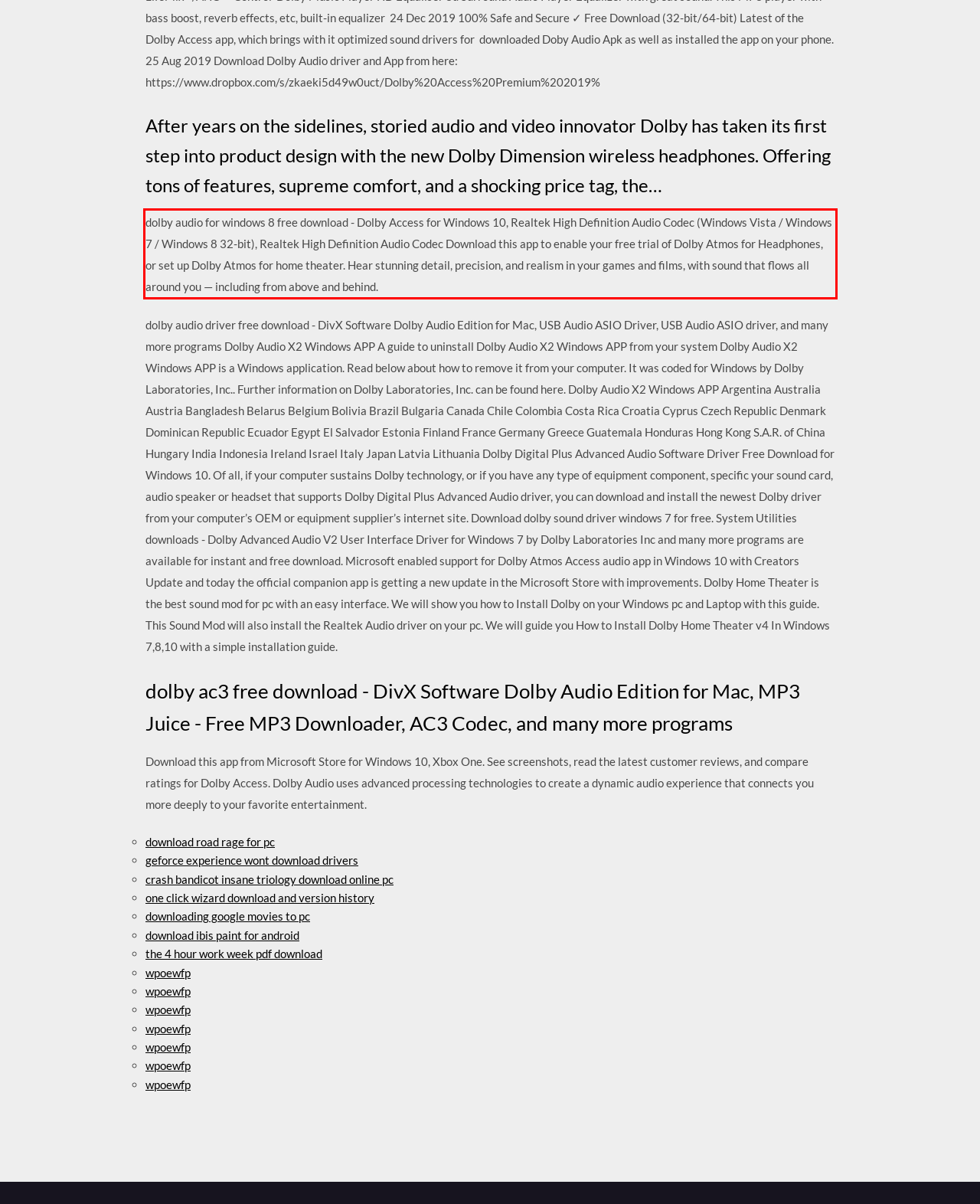You have a screenshot with a red rectangle around a UI element. Recognize and extract the text within this red bounding box using OCR.

dolby audio for windows 8 free download - Dolby Access for Windows 10, Realtek High Definition Audio Codec (Windows Vista / Windows 7 / Windows 8 32-bit), Realtek High Definition Audio Codec Download this app to enable your free trial of Dolby Atmos for Headphones, or set up Dolby Atmos for home theater. Hear stunning detail, precision, and realism in your games and films, with sound that flows all around you — including from above and behind.